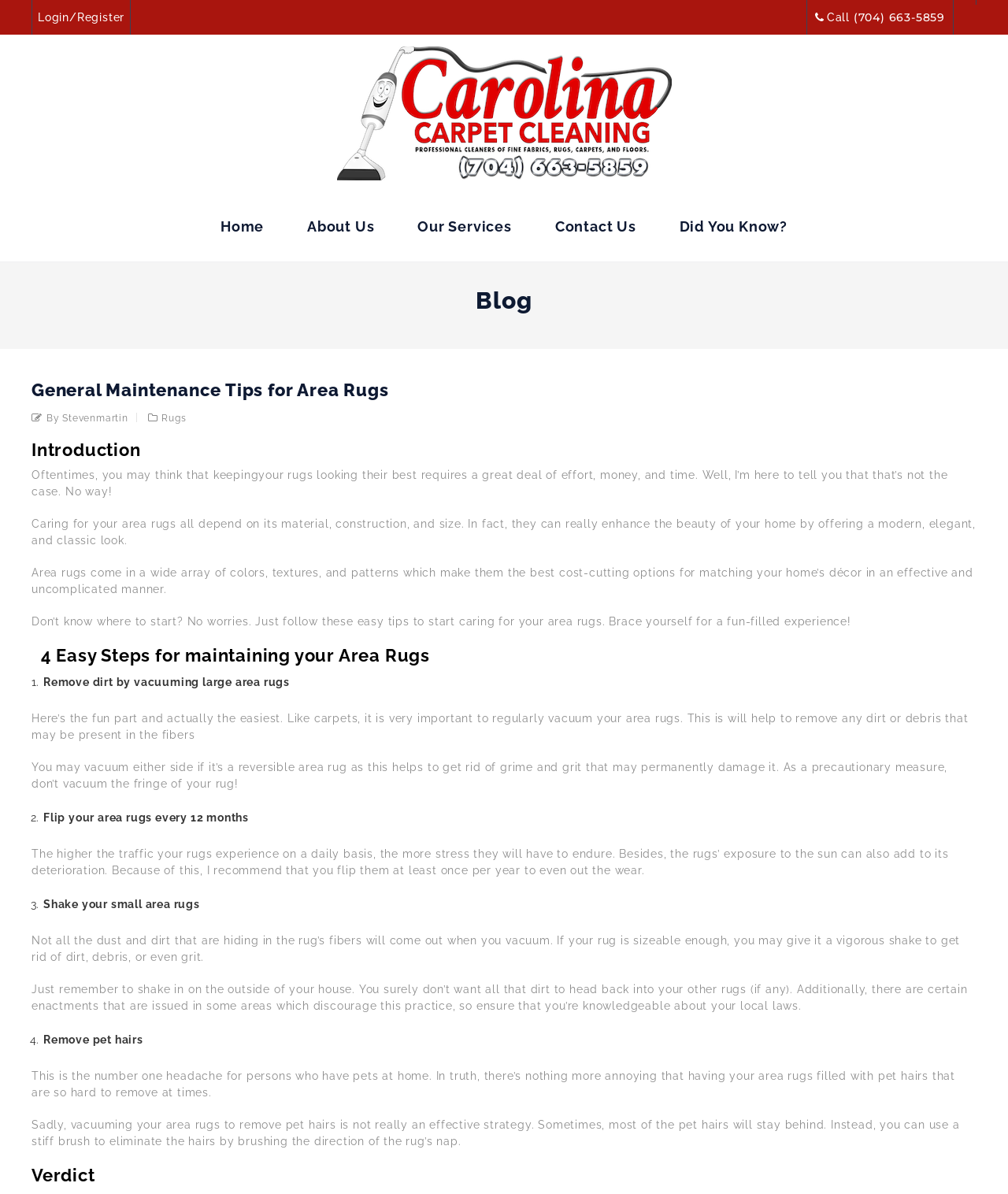Respond to the question below with a concise word or phrase:
Who is the author of the blog post?

Stevenmartin